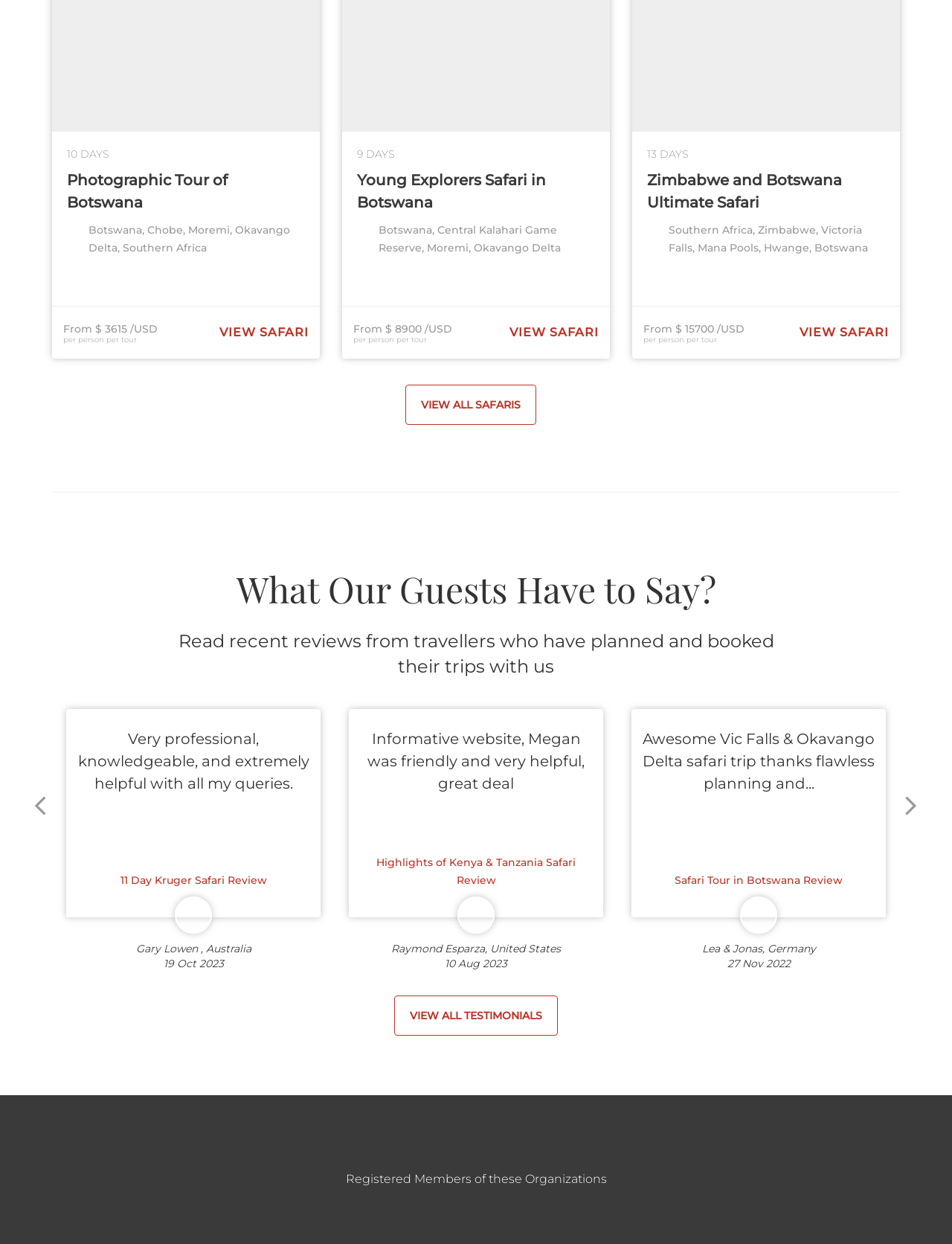Find the bounding box coordinates for the HTML element described in this sentence: "parent_node: 9 DAYS". Provide the coordinates as four float numbers between 0 and 1, in the format [left, top, right, bottom].

[0.359, 0.04, 0.641, 0.051]